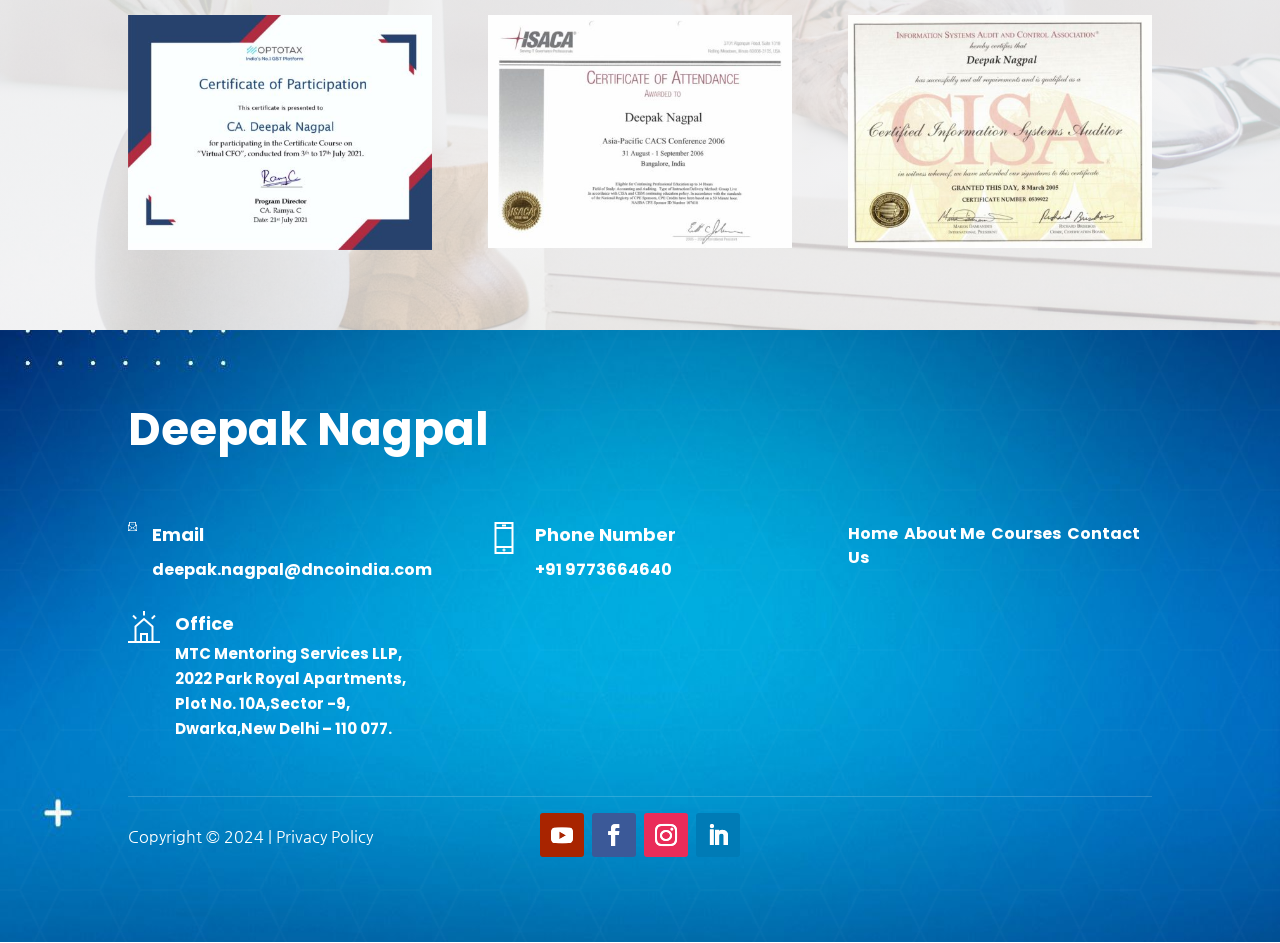What is the email address?
Please utilize the information in the image to give a detailed response to the question.

The email address is mentioned in the link element with the text 'deepak.nagpal@dncoindia.com' under the 'Email' heading in the first table layout.